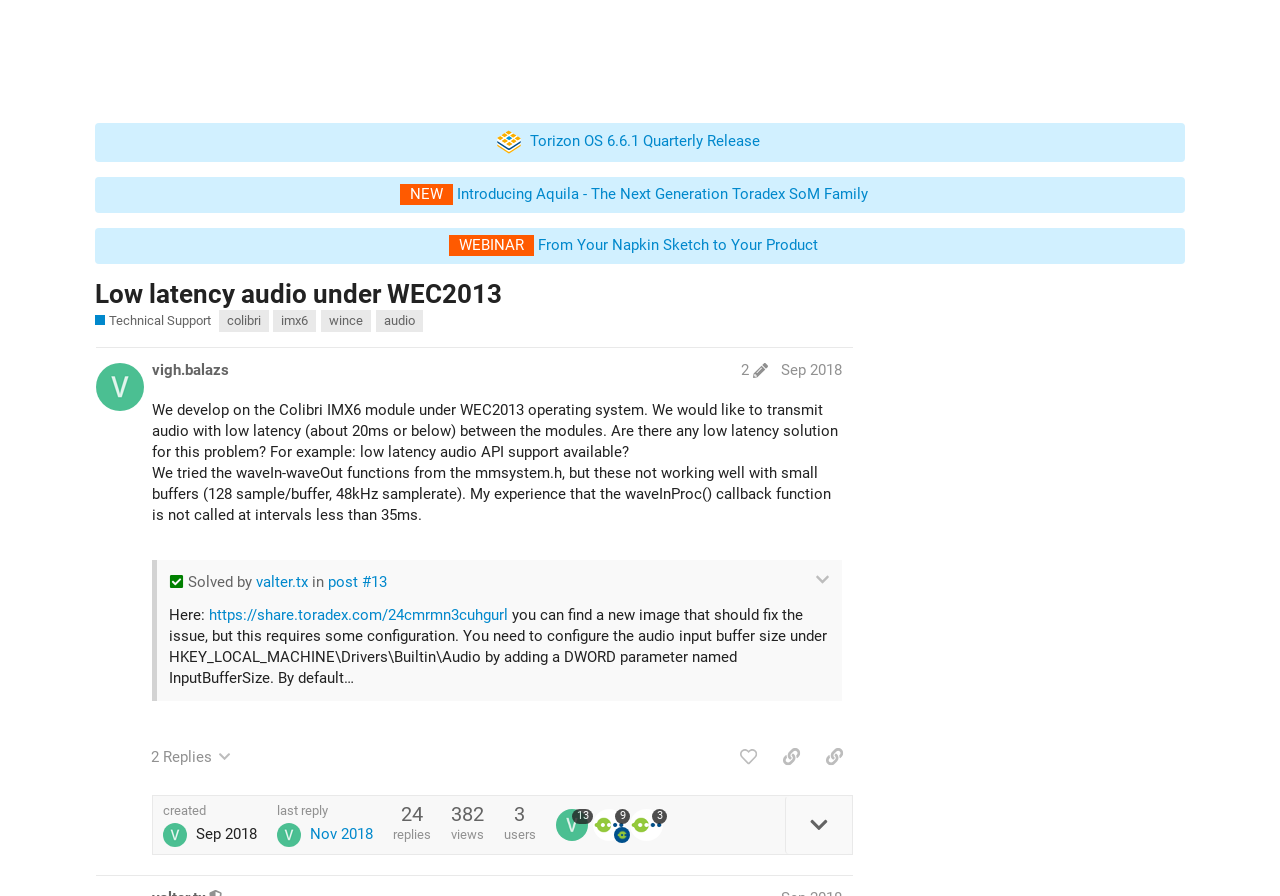How many posts are there on this page?
Give a single word or phrase as your answer by examining the image.

2